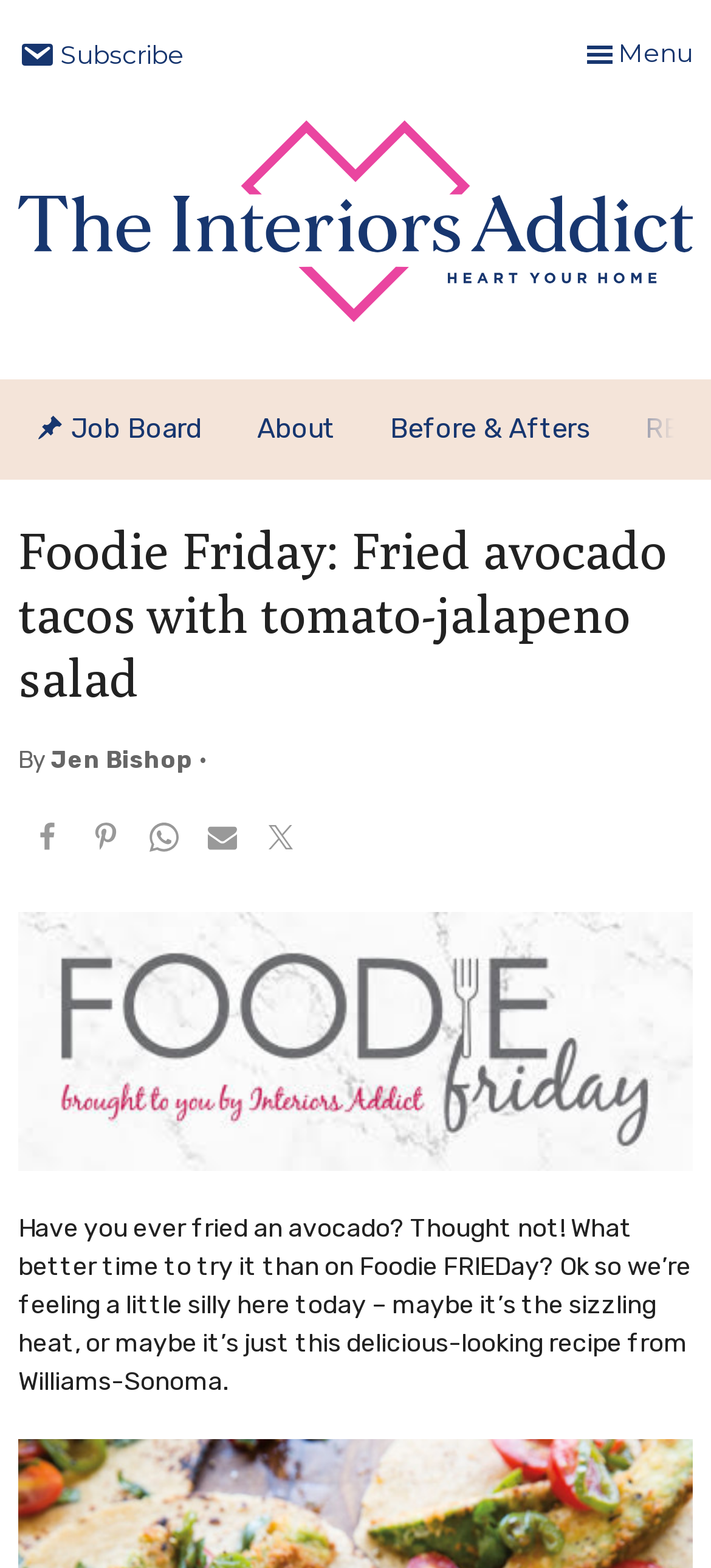Given the element description: "parent_node: The Interiors Addict", predict the bounding box coordinates of this UI element. The coordinates must be four float numbers between 0 and 1, given as [left, top, right, bottom].

[0.026, 0.077, 0.974, 0.212]